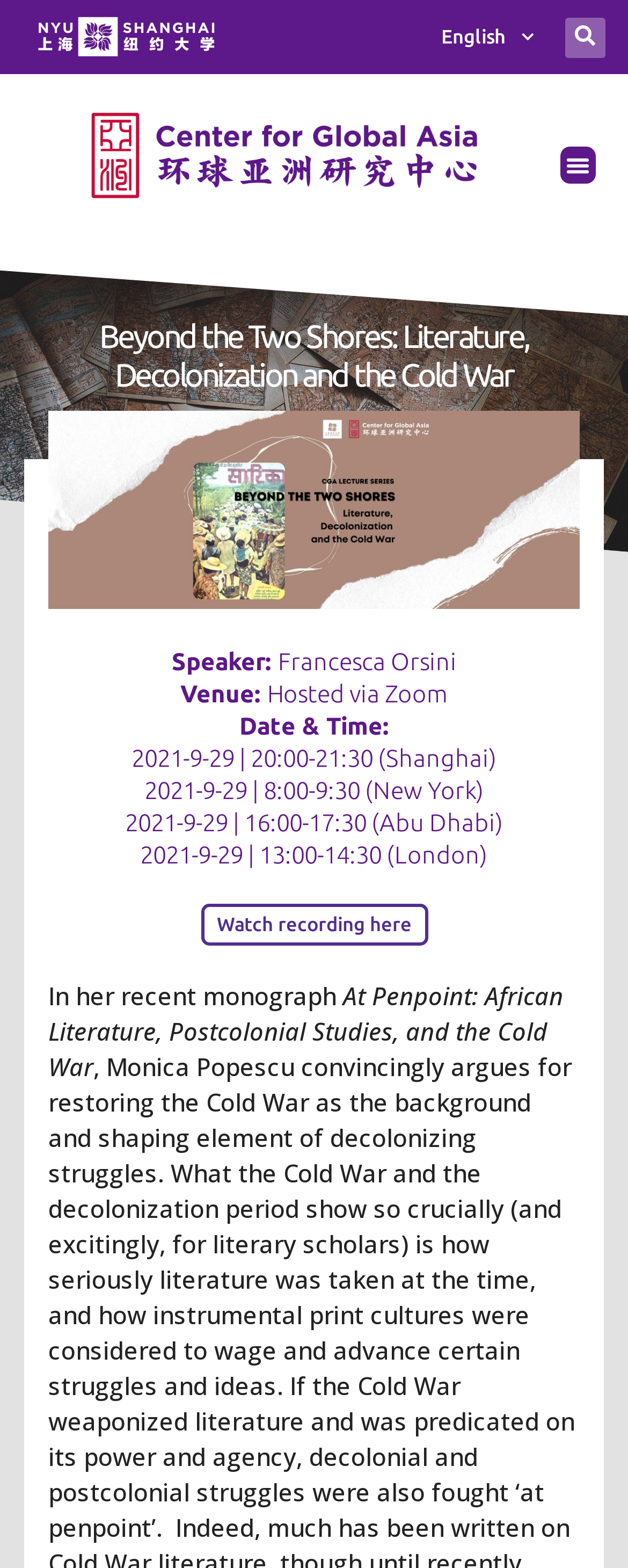What is the venue of the event?
Provide a well-explained and detailed answer to the question.

I found the answer by looking at the section that lists the event details, where it says 'Venue:' followed by the text 'Hosted via Zoom'.